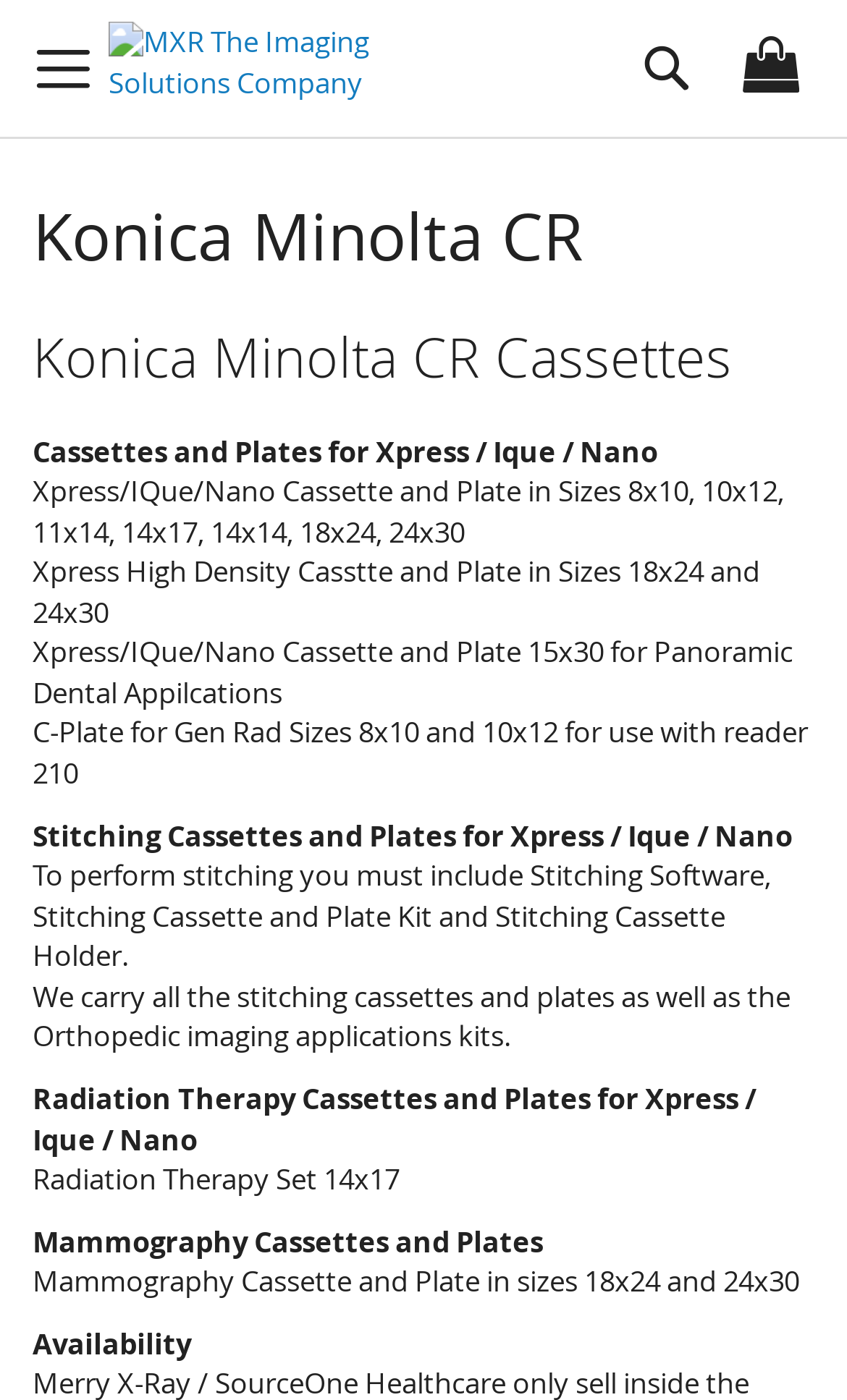What is the last product category listed?
Refer to the image and answer the question using a single word or phrase.

Mammography Cassettes and Plates